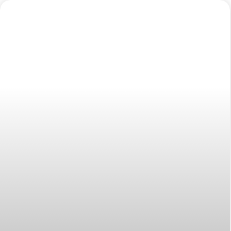Please give a short response to the question using one word or a phrase:
What is the purpose of the accompanying article?

To educate readers